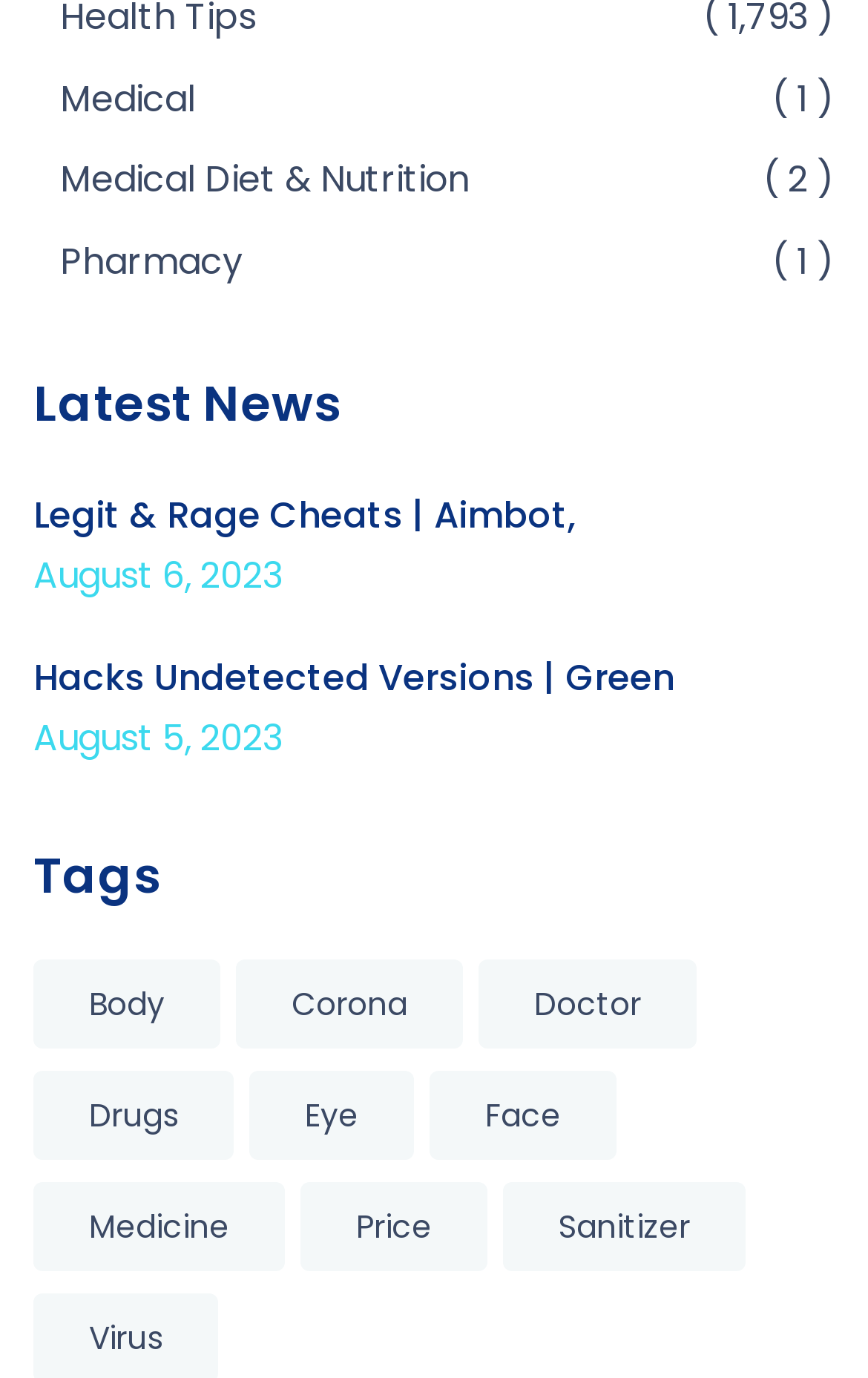Pinpoint the bounding box coordinates of the clickable element needed to complete the instruction: "View Latest News". The coordinates should be provided as four float numbers between 0 and 1: [left, top, right, bottom].

[0.038, 0.273, 0.962, 0.315]